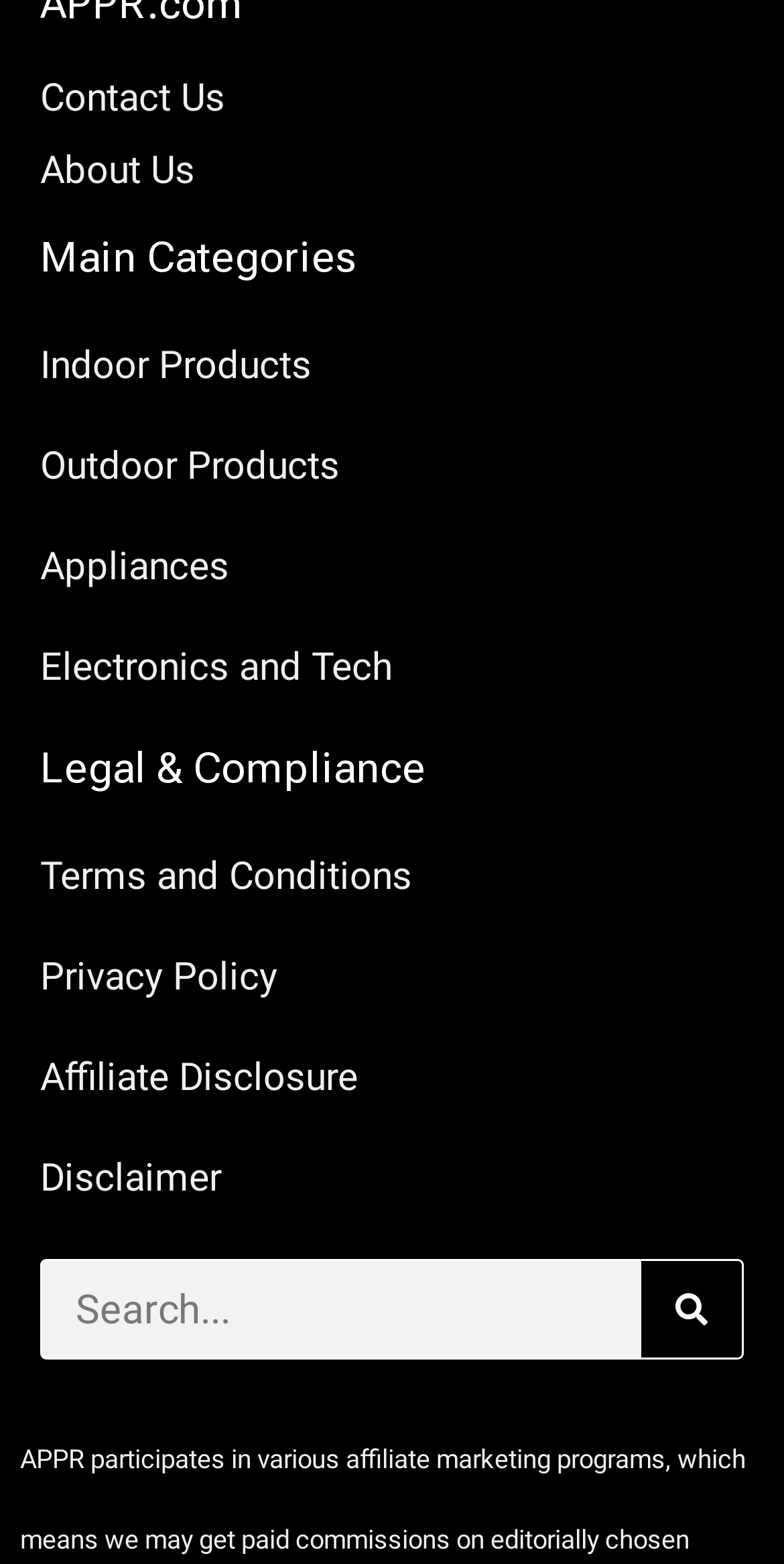Please find the bounding box coordinates of the element that you should click to achieve the following instruction: "Contact Us". The coordinates should be presented as four float numbers between 0 and 1: [left, top, right, bottom].

[0.051, 0.046, 0.949, 0.079]